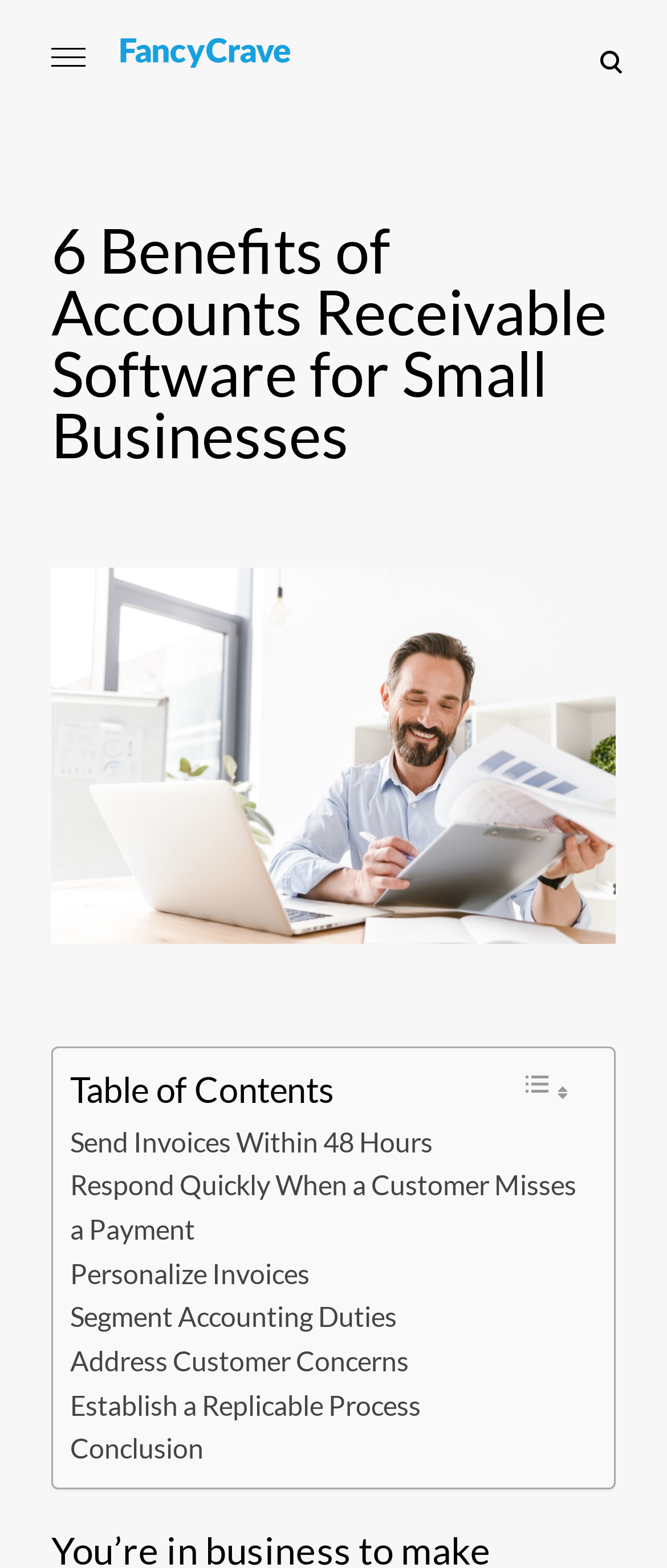Indicate the bounding box coordinates of the element that must be clicked to execute the instruction: "Open search form". The coordinates should be given as four float numbers between 0 and 1, i.e., [left, top, right, bottom].

[0.897, 0.022, 0.937, 0.058]